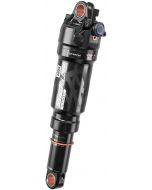What type of biking is the RockShox SIDLuxe Ultimate 2P 2023 Rear Shock designed for?
Answer the question with a detailed and thorough explanation.

The caption states that the product is designed for mountain biking enthusiasts, indicating that it is tailored for optimized suspension performance on challenging terrains.